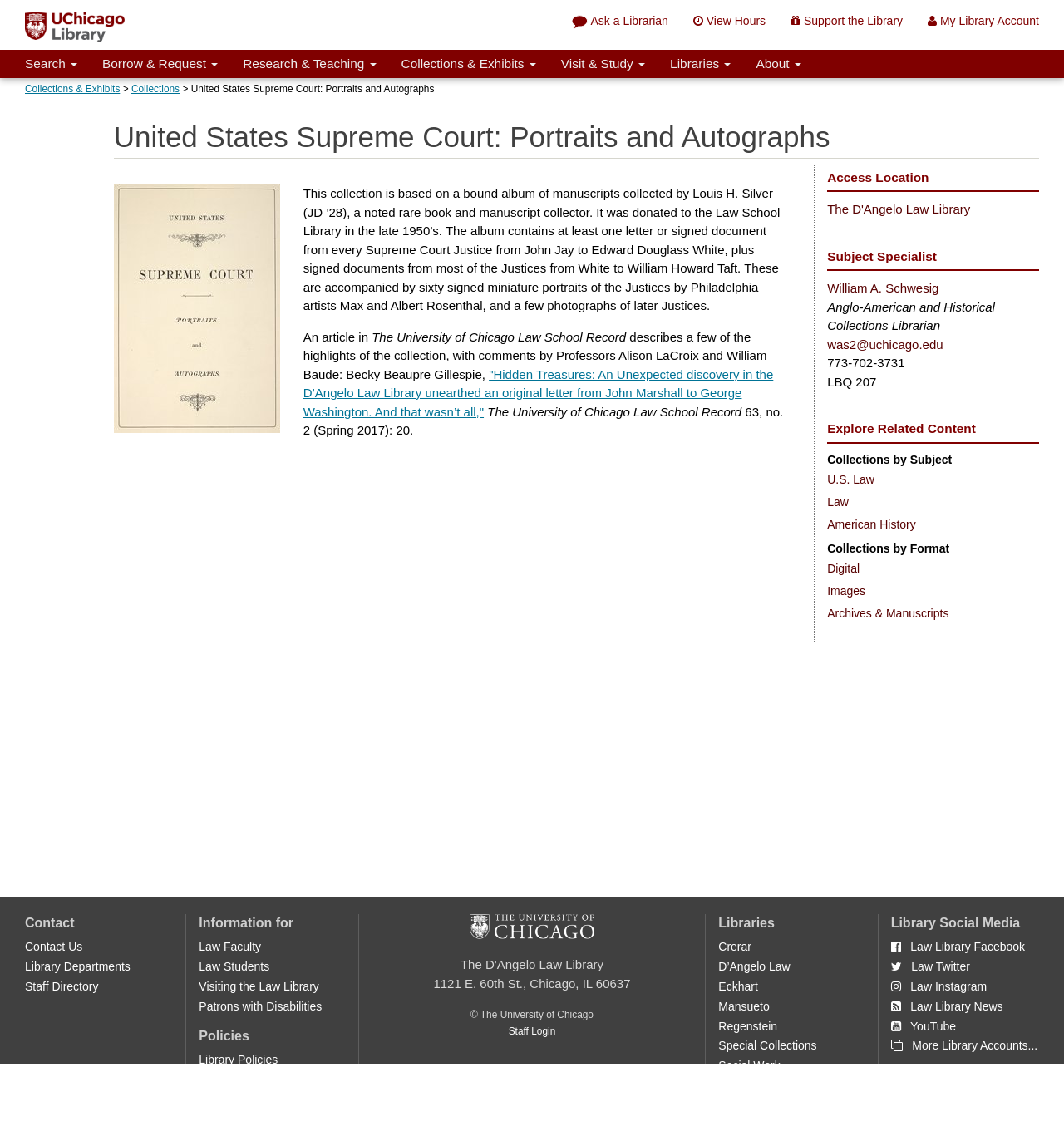Determine the main heading of the webpage and generate its text.

United States Supreme Court: Portraits and Autographs